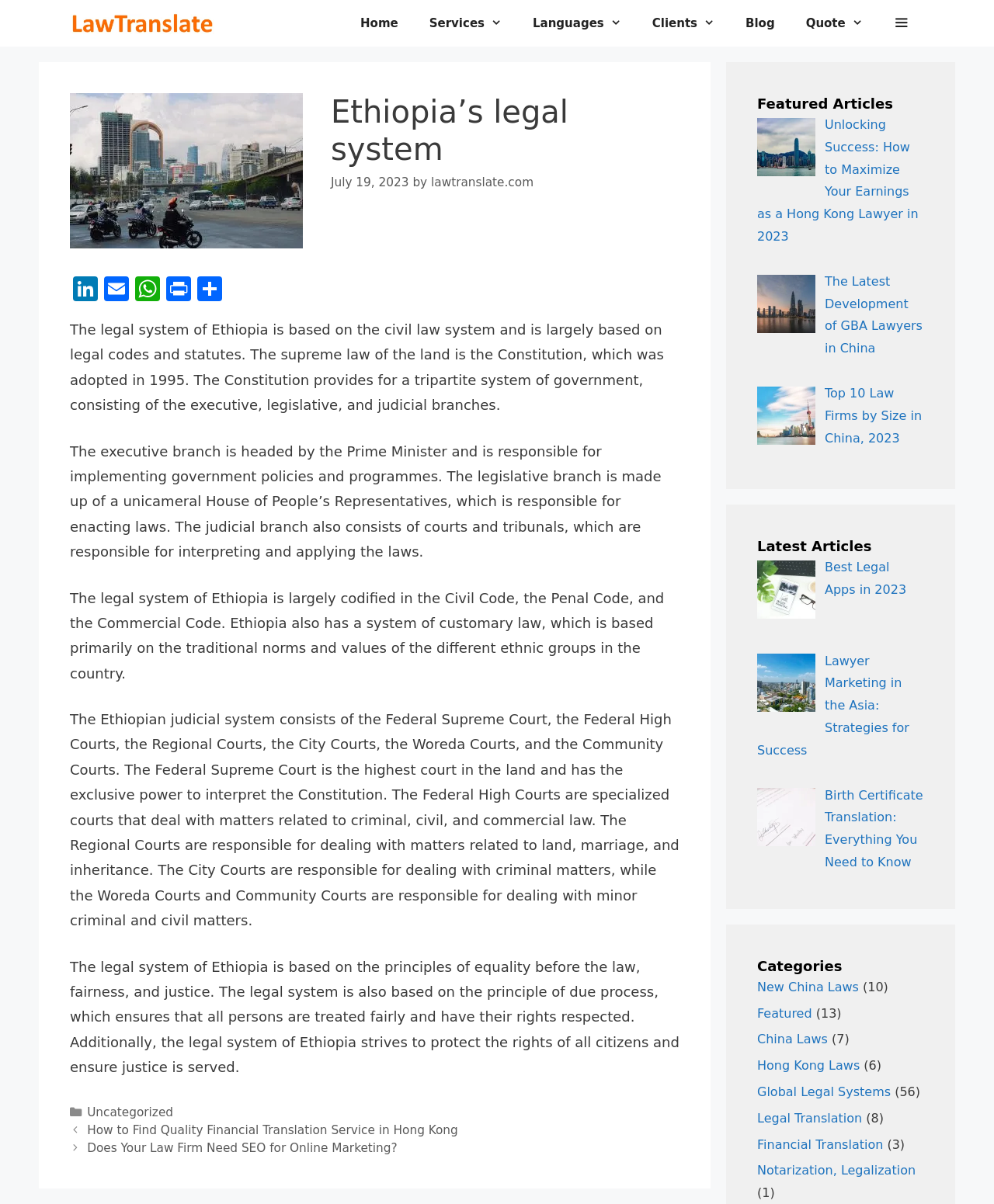Please indicate the bounding box coordinates of the element's region to be clicked to achieve the instruction: "Read the article about Ethiopia's legal system". Provide the coordinates as four float numbers between 0 and 1, i.e., [left, top, right, bottom].

[0.07, 0.267, 0.668, 0.343]